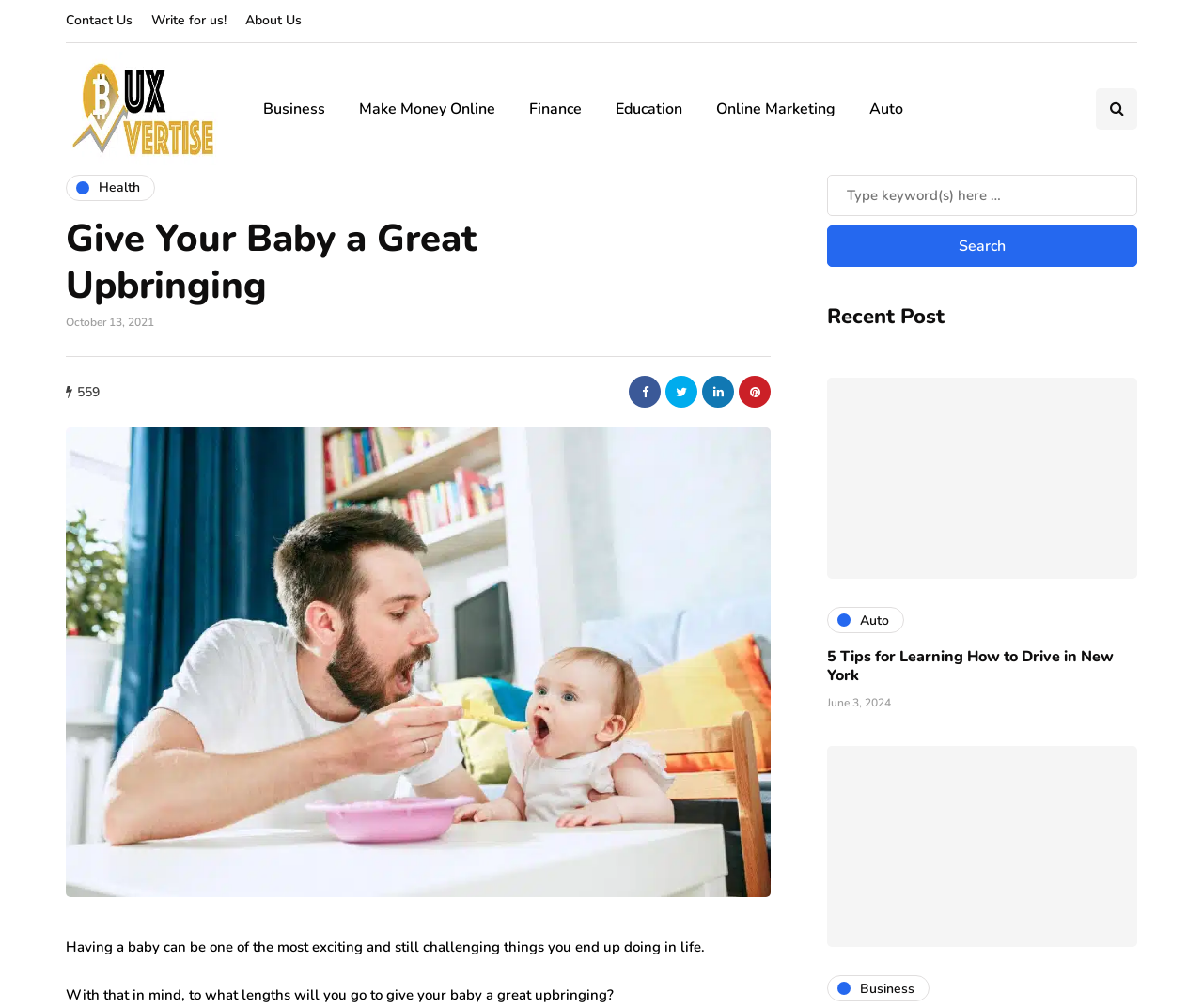Please identify the bounding box coordinates of the area that needs to be clicked to follow this instruction: "Click on Contact Us".

[0.055, 0.0, 0.118, 0.041]